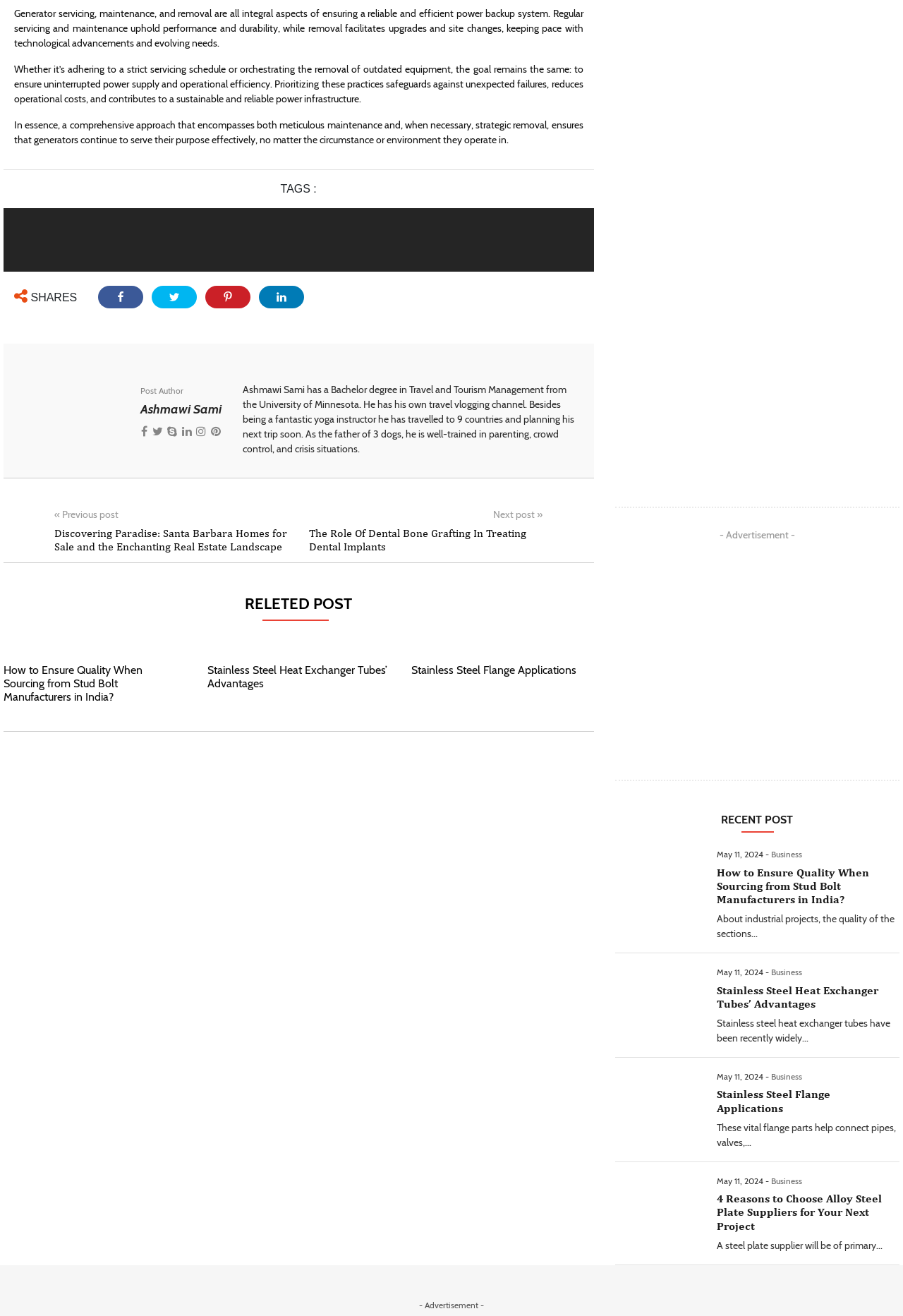Identify the bounding box coordinates of the region I need to click to complete this instruction: "Learn about small business loans".

[0.681, 0.141, 0.996, 0.15]